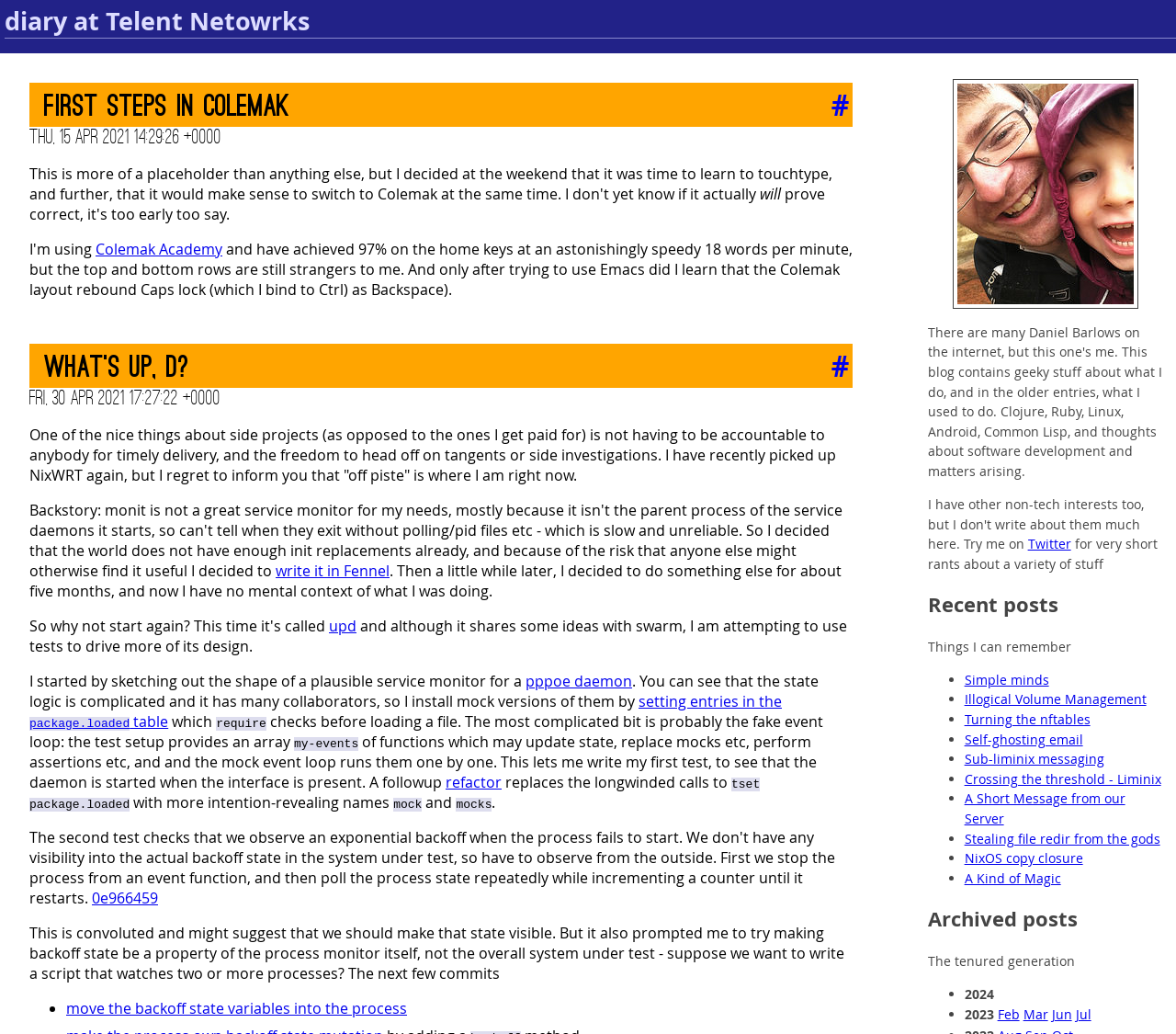Can you pinpoint the bounding box coordinates for the clickable element required for this instruction: "Click on the 'Colemak Academy' link"? The coordinates should be four float numbers between 0 and 1, i.e., [left, top, right, bottom].

[0.081, 0.231, 0.189, 0.25]